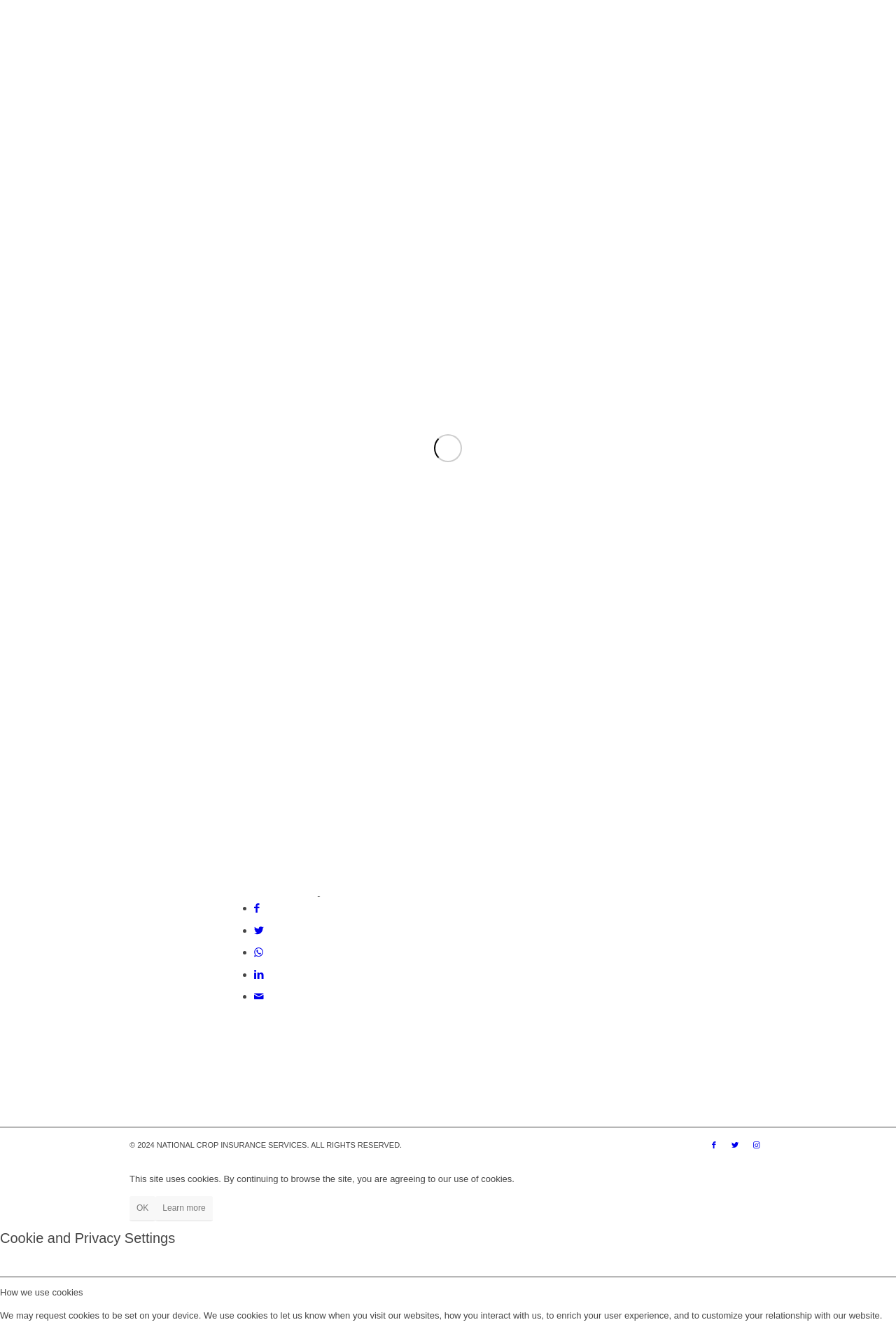Please specify the bounding box coordinates of the region to click in order to perform the following instruction: "Visit Crop Insurance In America".

[0.7, 0.001, 0.855, 0.015]